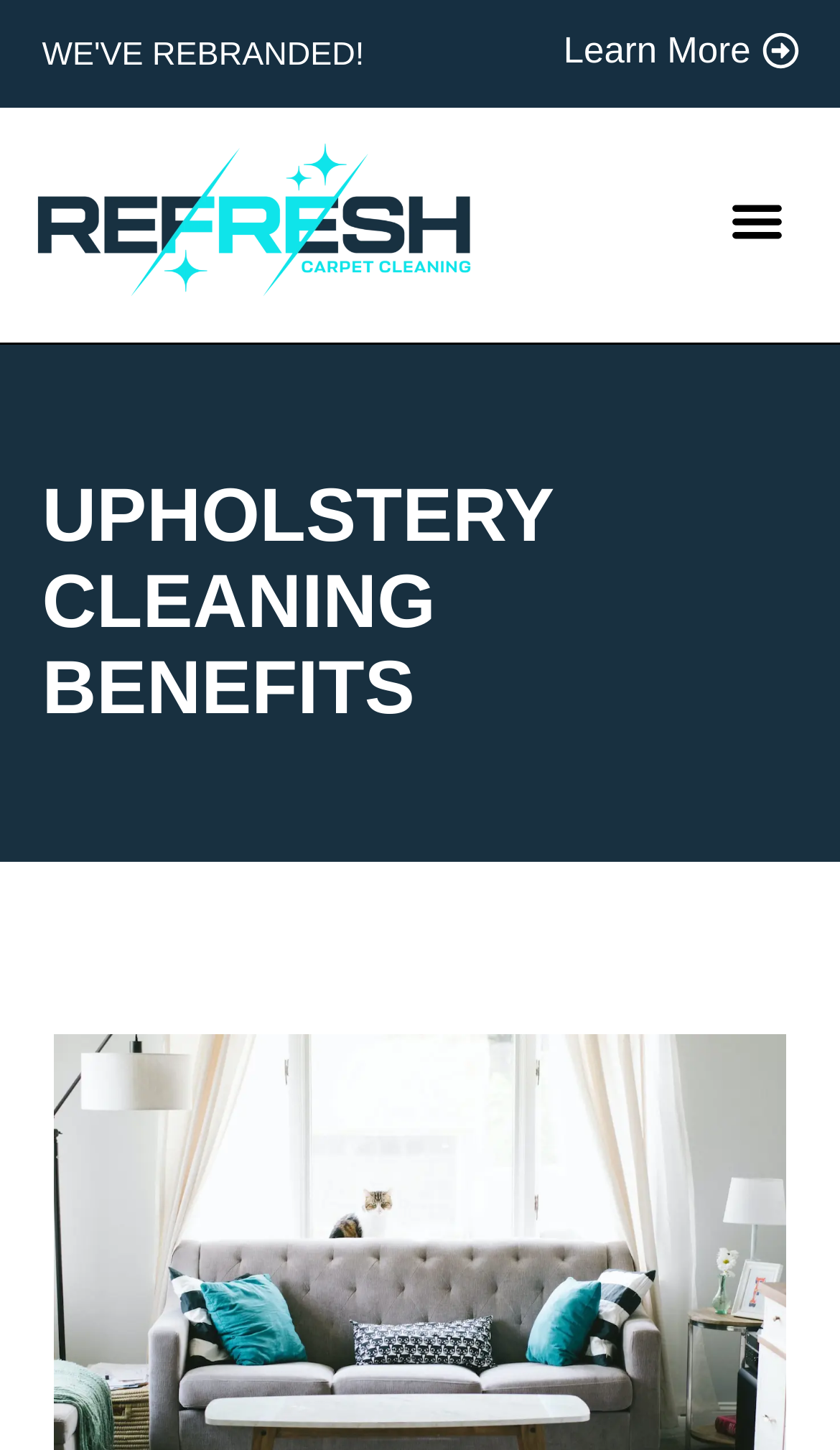How many links are there in the top section?
Give a thorough and detailed response to the question.

I counted the link elements in the top section of the webpage and found three links: 'WE'VE REBRANDED!', 'Learn More', and 'Refresh Carpet Cleaning'.